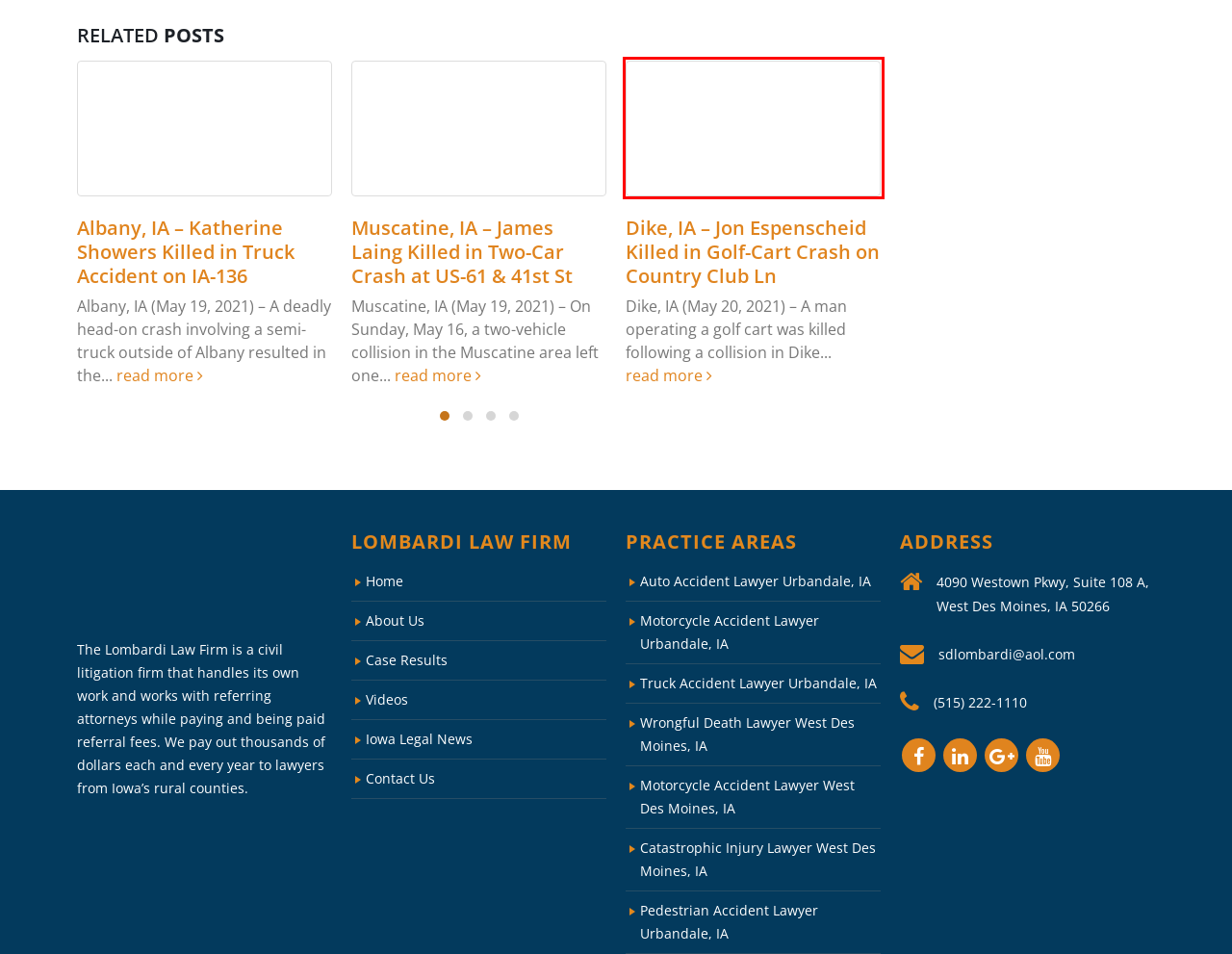Examine the screenshot of a webpage with a red bounding box around a UI element. Select the most accurate webpage description that corresponds to the new page after clicking the highlighted element. Here are the choices:
A. West Des Moines Personal Injury Lawyer | Lombardi Law Firm
B. Iowa Sitemap Lawyer | Lombardi Law Firm
C. Albany, IA - Katherine Showers Killed in Truck Accident on IA-136 | Lombardi Law Firm
D. Muscatine, IA - James Laing Killed in Two-Car Crash at US-61 & 41st St | Lombardi Law Firm
E. Oelwein, IA - Pedestrian Fatally Struck at American Legion on 1st St SW | Lombardi Law Firm
F. Oelwein, IA - UPDATE: Jacqueline Lensing Killed in Crash on 1st St | Lombardi Law Firm
G. West Des Moines Iowa Pedestrian Accident Lawyer - Lombardi Law Firm
H. What are the 5 most common causes of ATV accidents? | Lombardi Law Firm

C